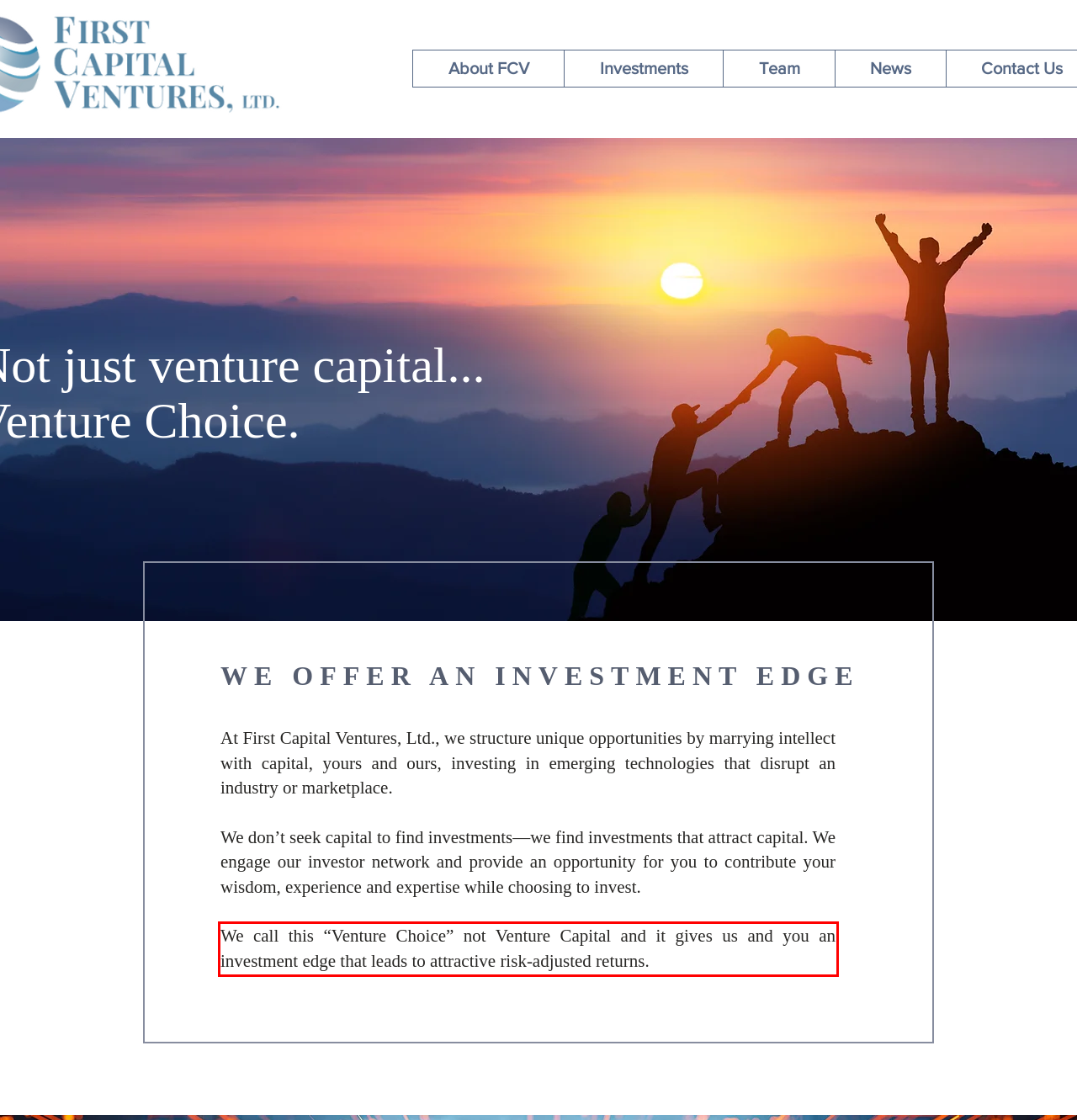Identify the text inside the red bounding box on the provided webpage screenshot by performing OCR.

We call this “Venture Choice” not Venture Capital and it gives us and you an investment edge that leads to attractive risk-adjusted returns.